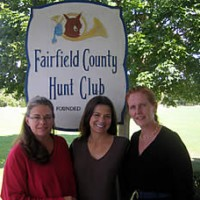Please provide a comprehensive answer to the question below using the information from the image: What recognition did the club receive?

The answer can be obtained by reading the caption, which mentions that the photo is associated with a significant announcement regarding the club's recognition as a USEF Heritage Competition, highlighting its esteemed status and commitment to equestrian excellence.